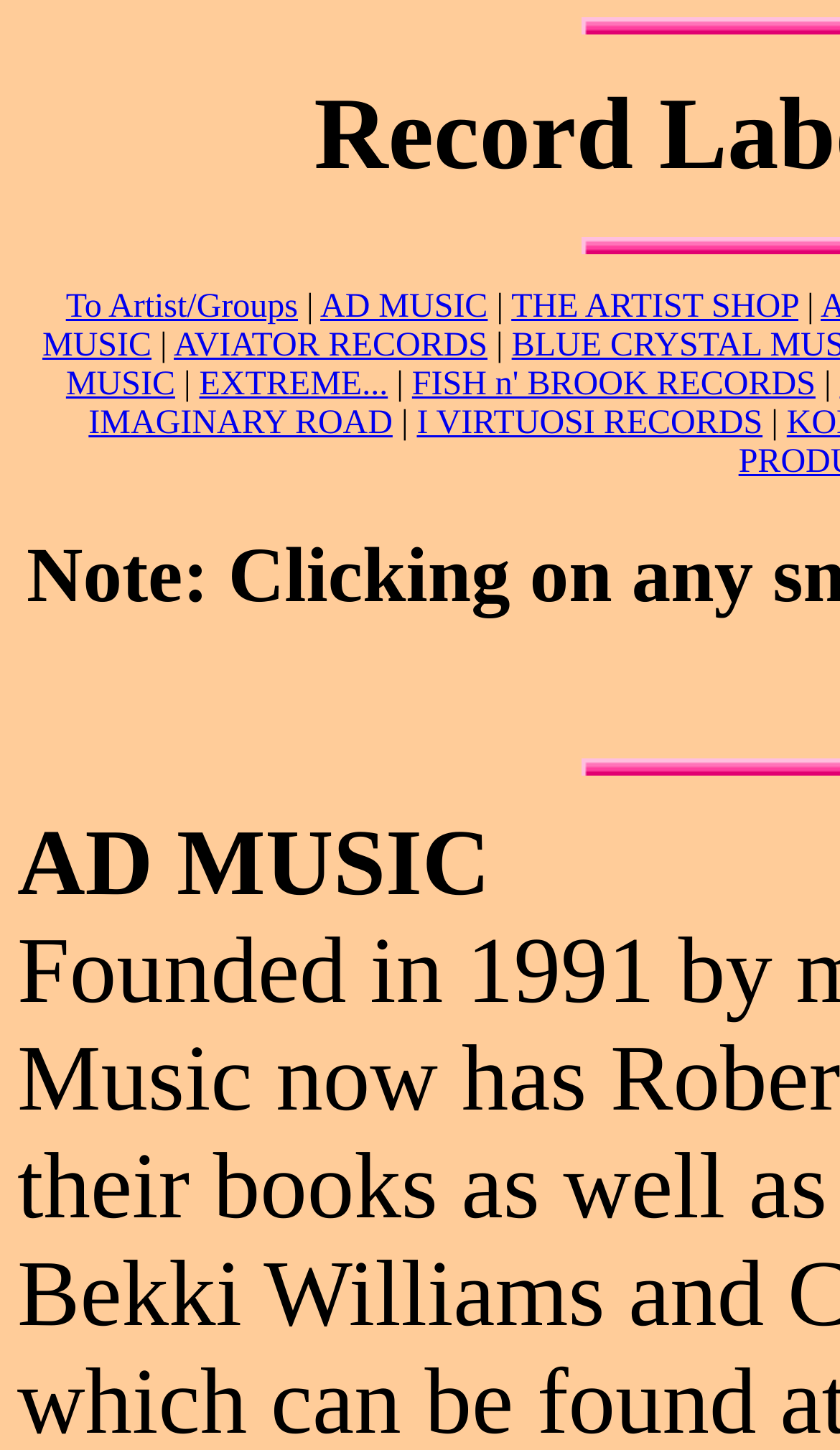Identify the bounding box for the UI element specified in this description: "THE ARTIST SHOP". The coordinates must be four float numbers between 0 and 1, formatted as [left, top, right, bottom].

[0.609, 0.199, 0.95, 0.224]